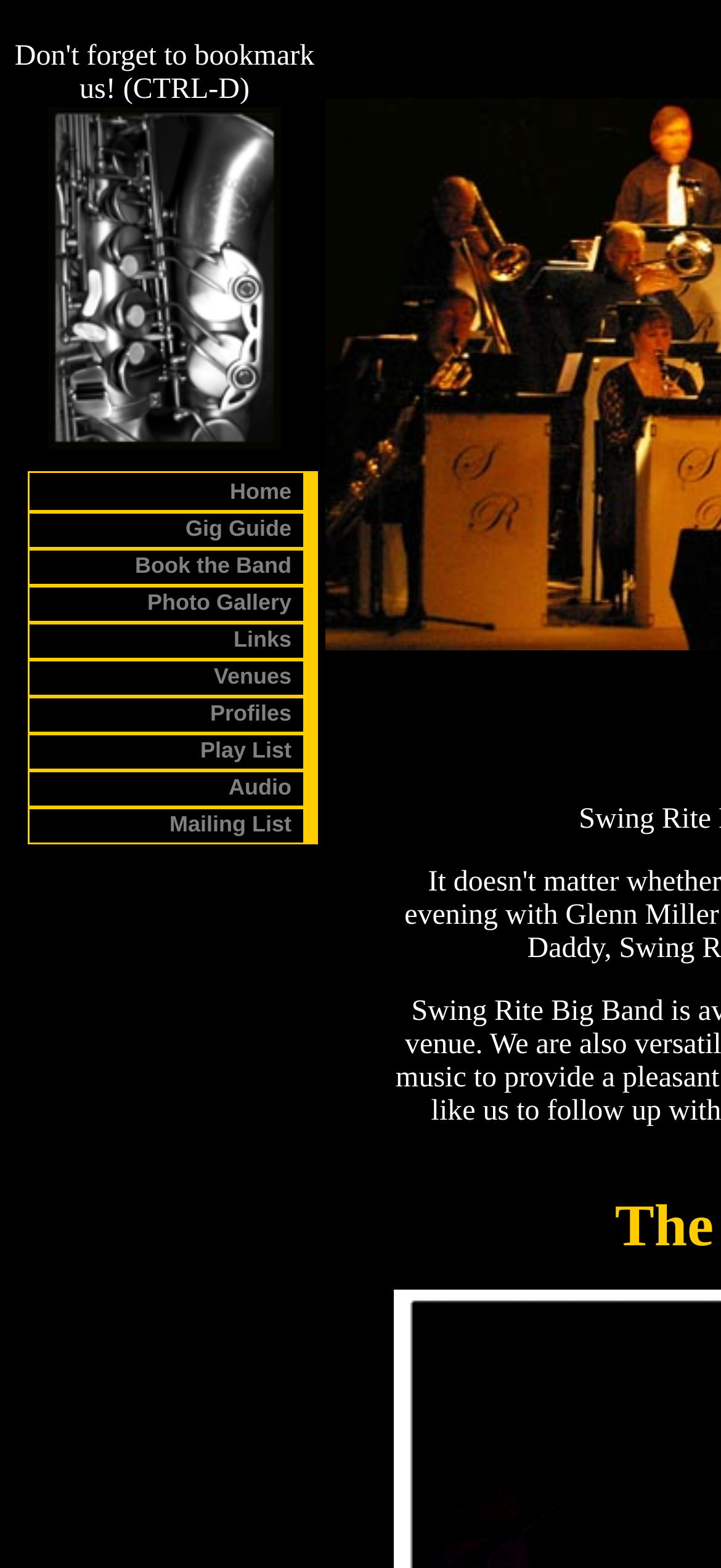Identify the bounding box for the described UI element: "Mailing List".

[0.041, 0.514, 0.438, 0.537]